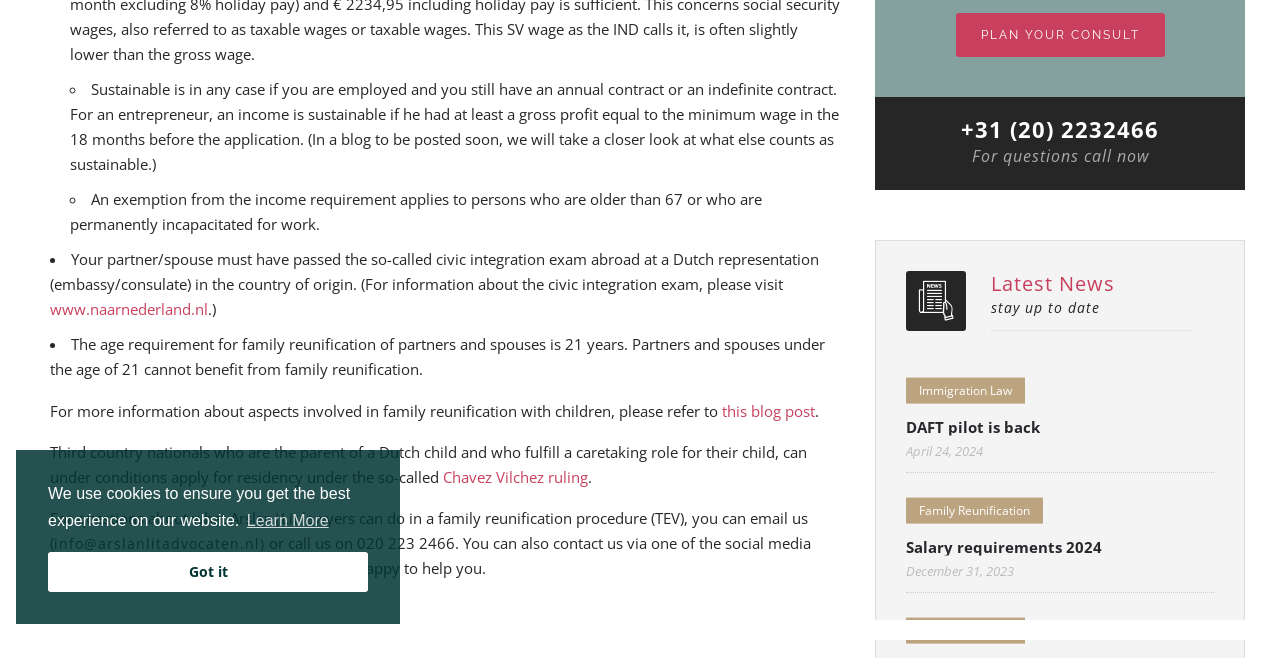Locate the UI element that matches the description Got it in the webpage screenshot. Return the bounding box coordinates in the format (top-left x, top-left y, bottom-right x, bottom-right y), with values ranging from 0 to 1.

[0.038, 0.839, 0.288, 0.9]